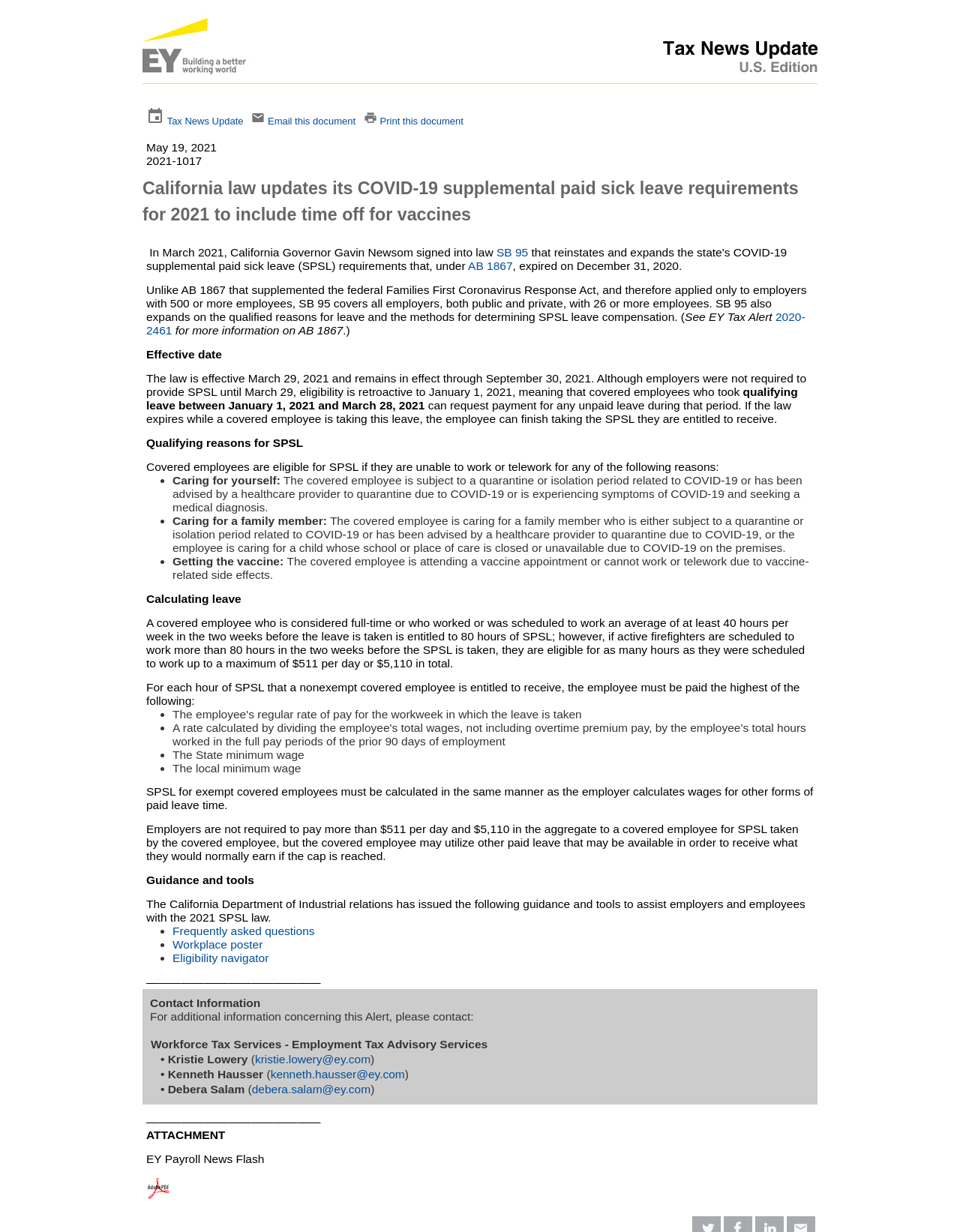Give a short answer to this question using one word or a phrase:
What is the maximum daily payment for SPSL?

$511